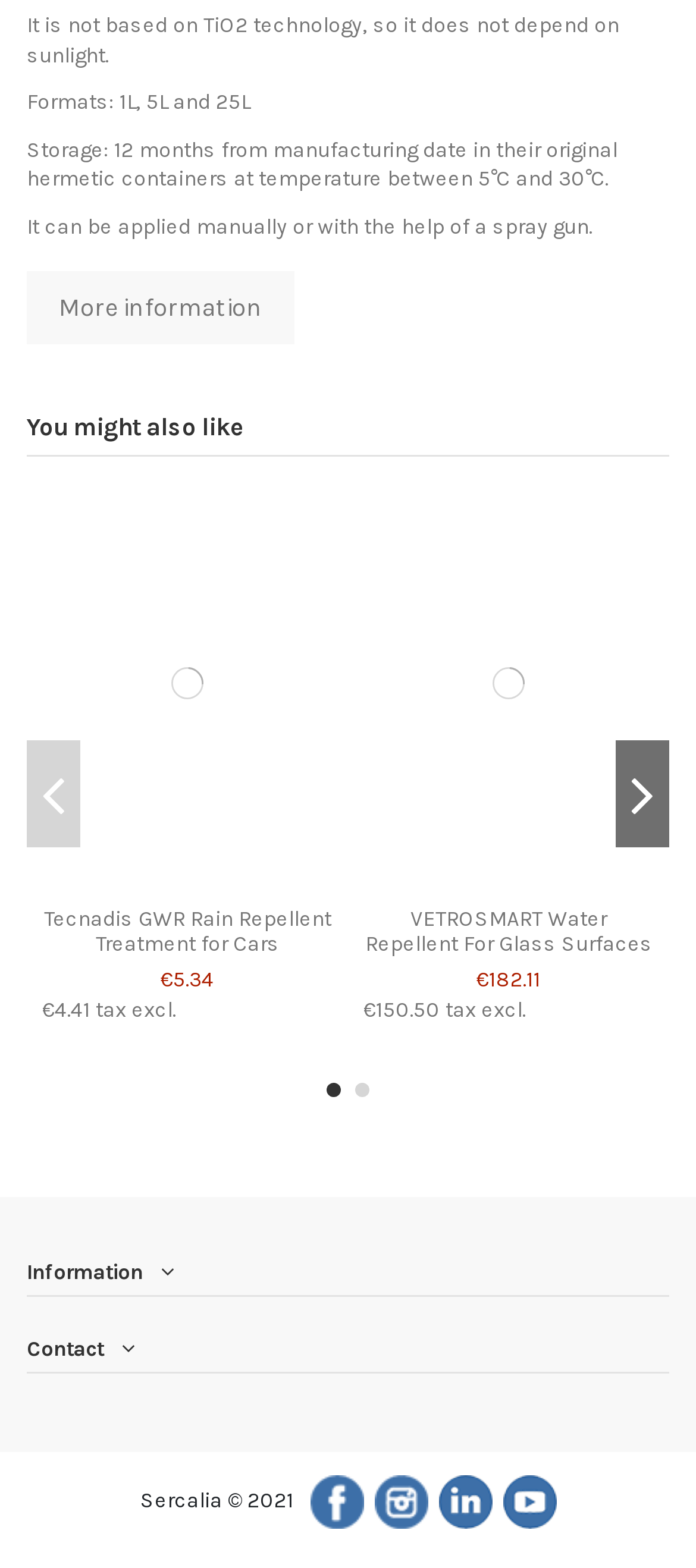Answer the following inquiry with a single word or phrase:
What is the price of Tecnadis GWR Rain Repellent Treatment for Cars?

€5.34